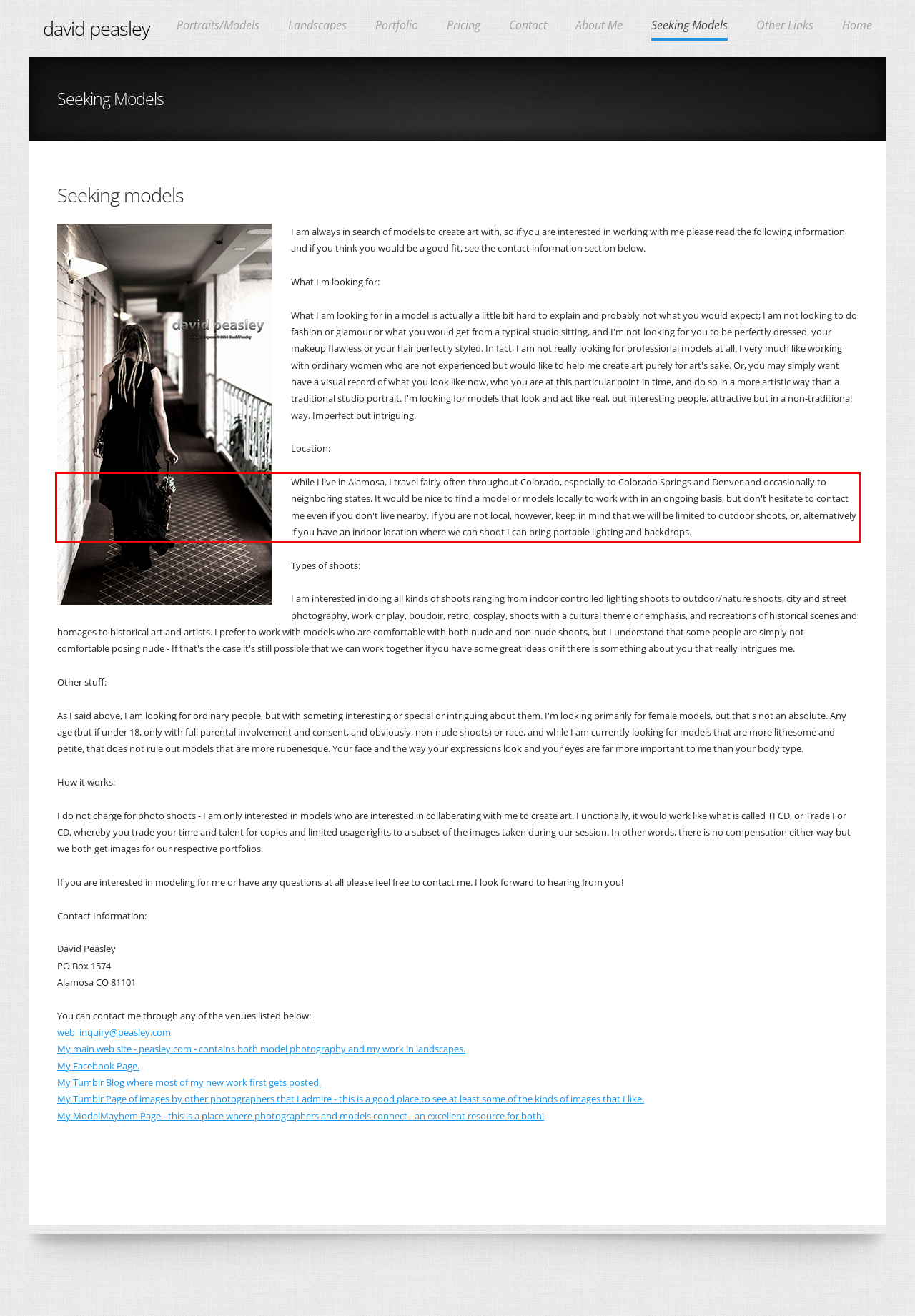Please analyze the screenshot of a webpage and extract the text content within the red bounding box using OCR.

While I live in Alamosa, I travel fairly often throughout Colorado, especially to Colorado Springs and Denver and occasionally to neighboring states. It would be nice to find a model or models locally to work with in an ongoing basis, but don't hesitate to contact me even if you don't live nearby. If you are not local, however, keep in mind that we will be limited to outdoor shoots, or, alternatively if you have an indoor location where we can shoot I can bring portable lighting and backdrops.